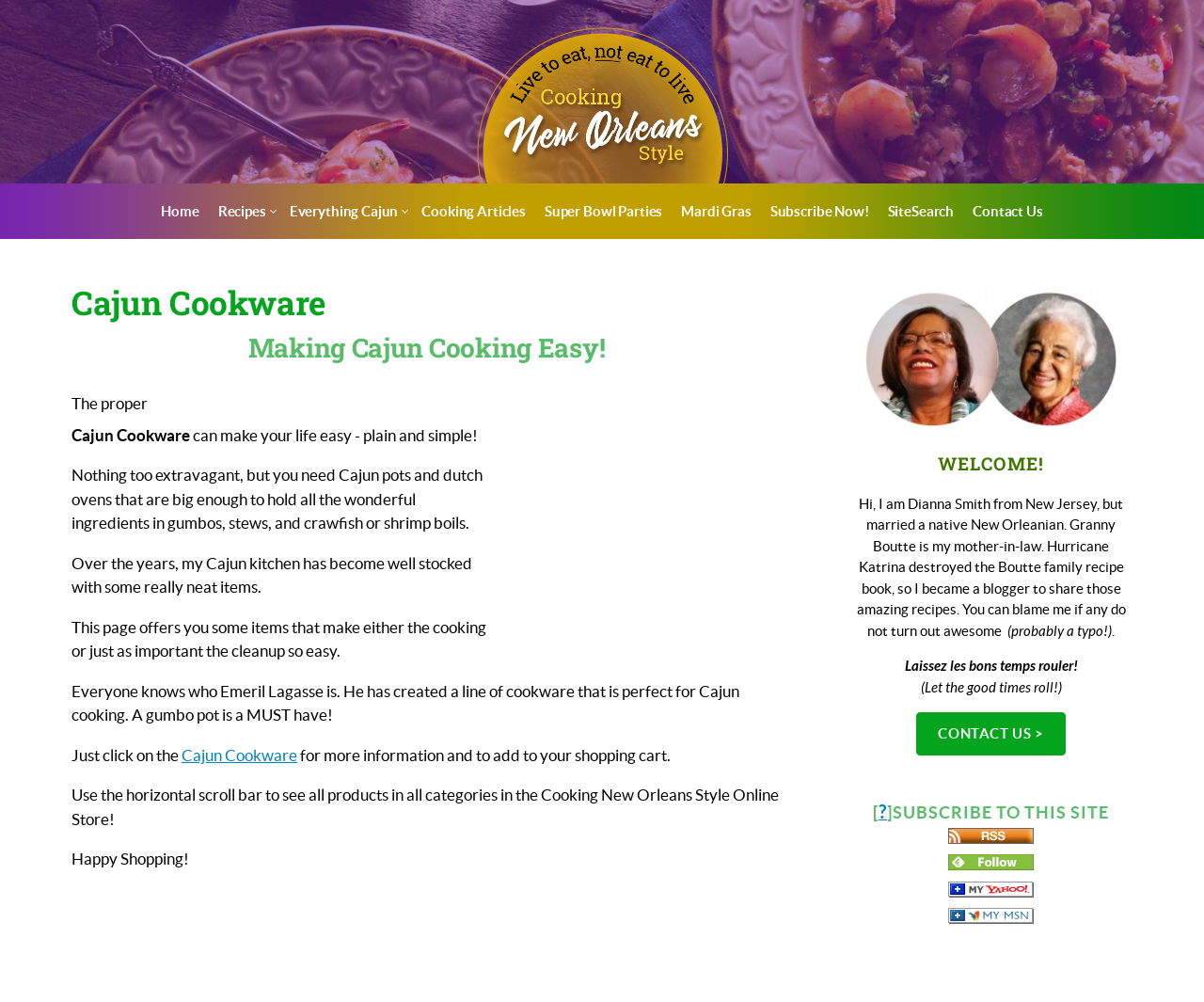From the element description Contact Us, predict the bounding box coordinates of the UI element. The coordinates must be specified in the format (top-left x, top-left y, bottom-right x, bottom-right y) and should be within the 0 to 1 range.

[0.8, 0.183, 0.874, 0.238]